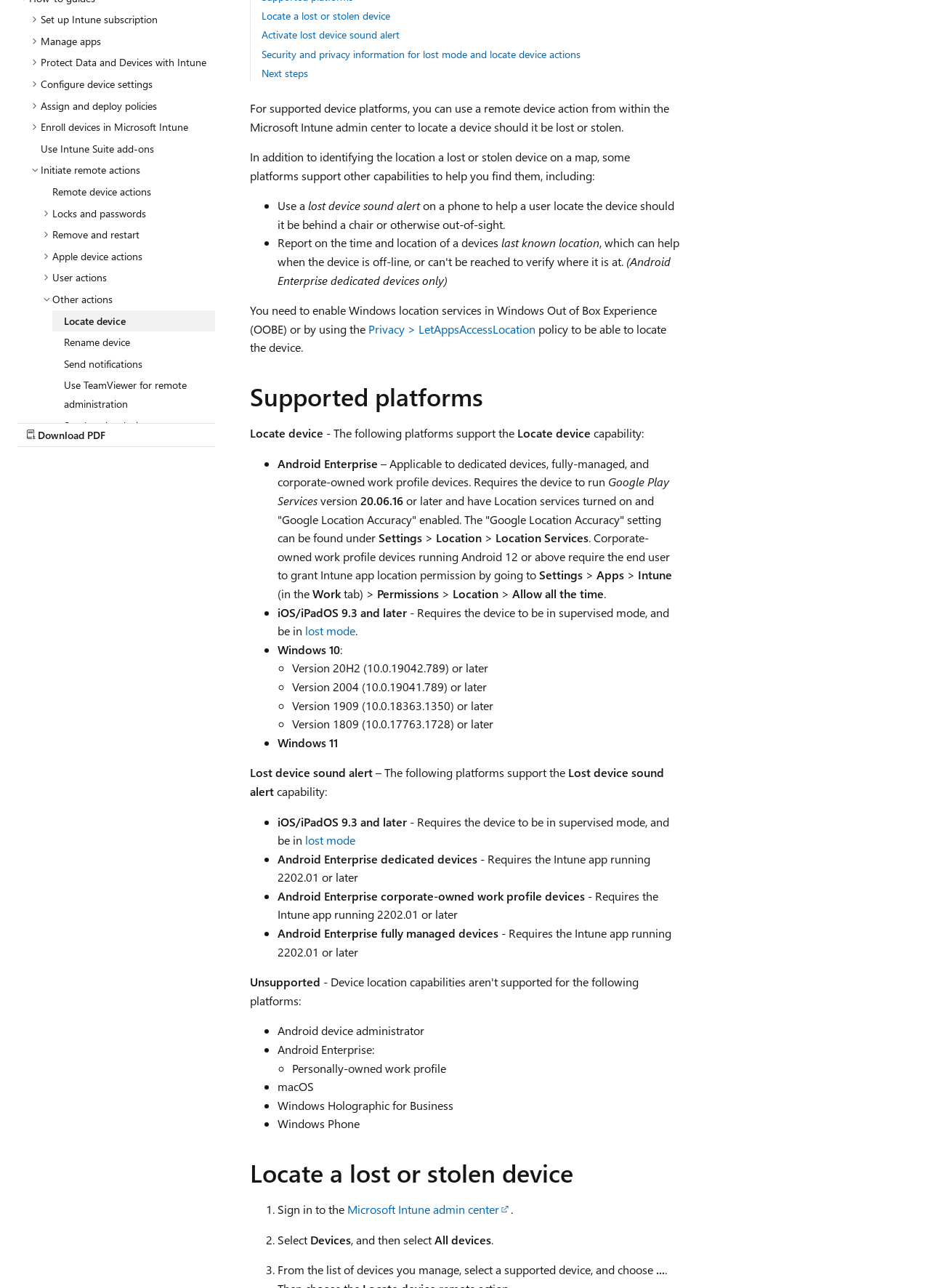From the webpage screenshot, predict the bounding box coordinates (top-left x, top-left y, bottom-right x, bottom-right y) for the UI element described here: Remote device actions

[0.044, 0.141, 0.231, 0.157]